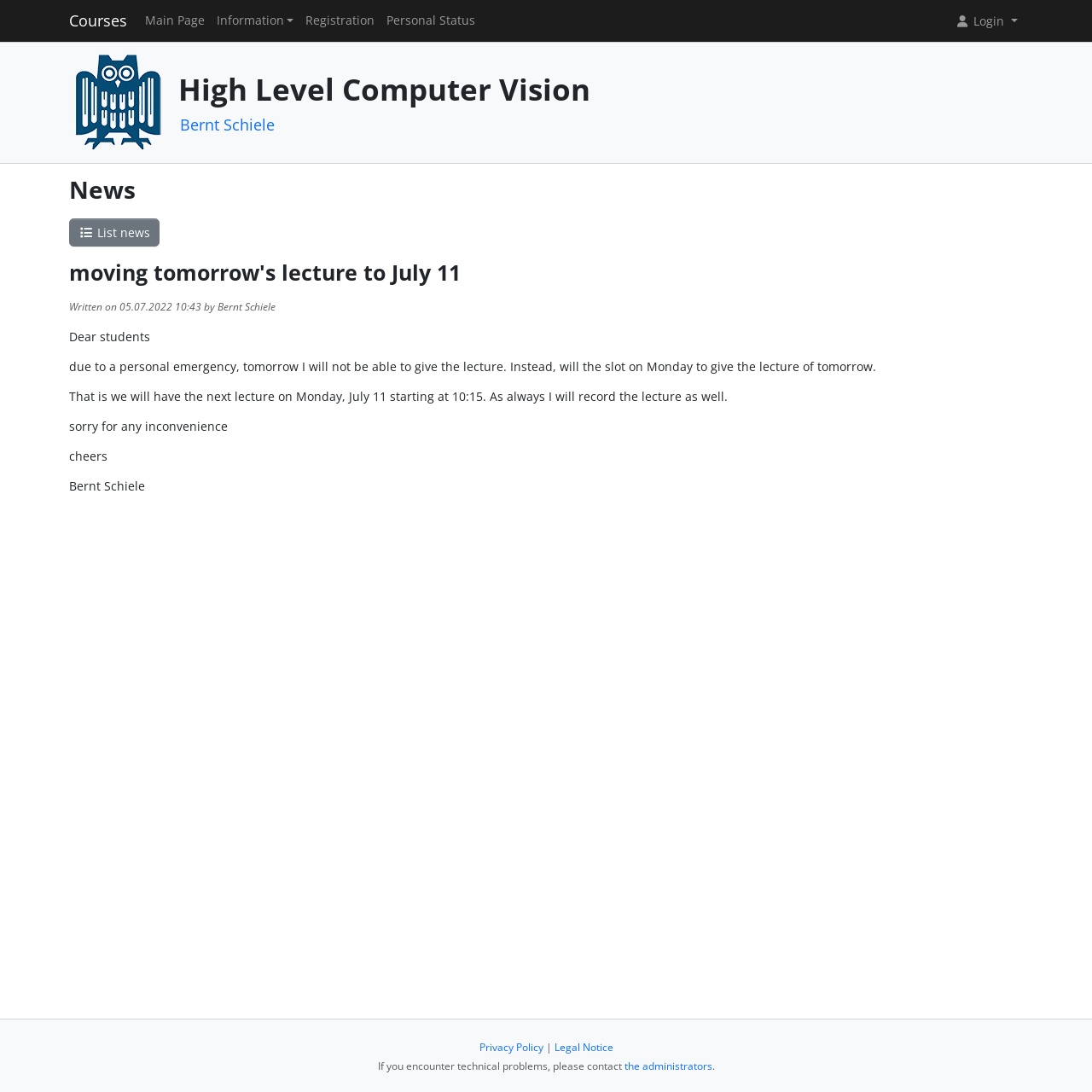Answer the question briefly using a single word or phrase: 
Who wrote the news article?

Bernt Schiele